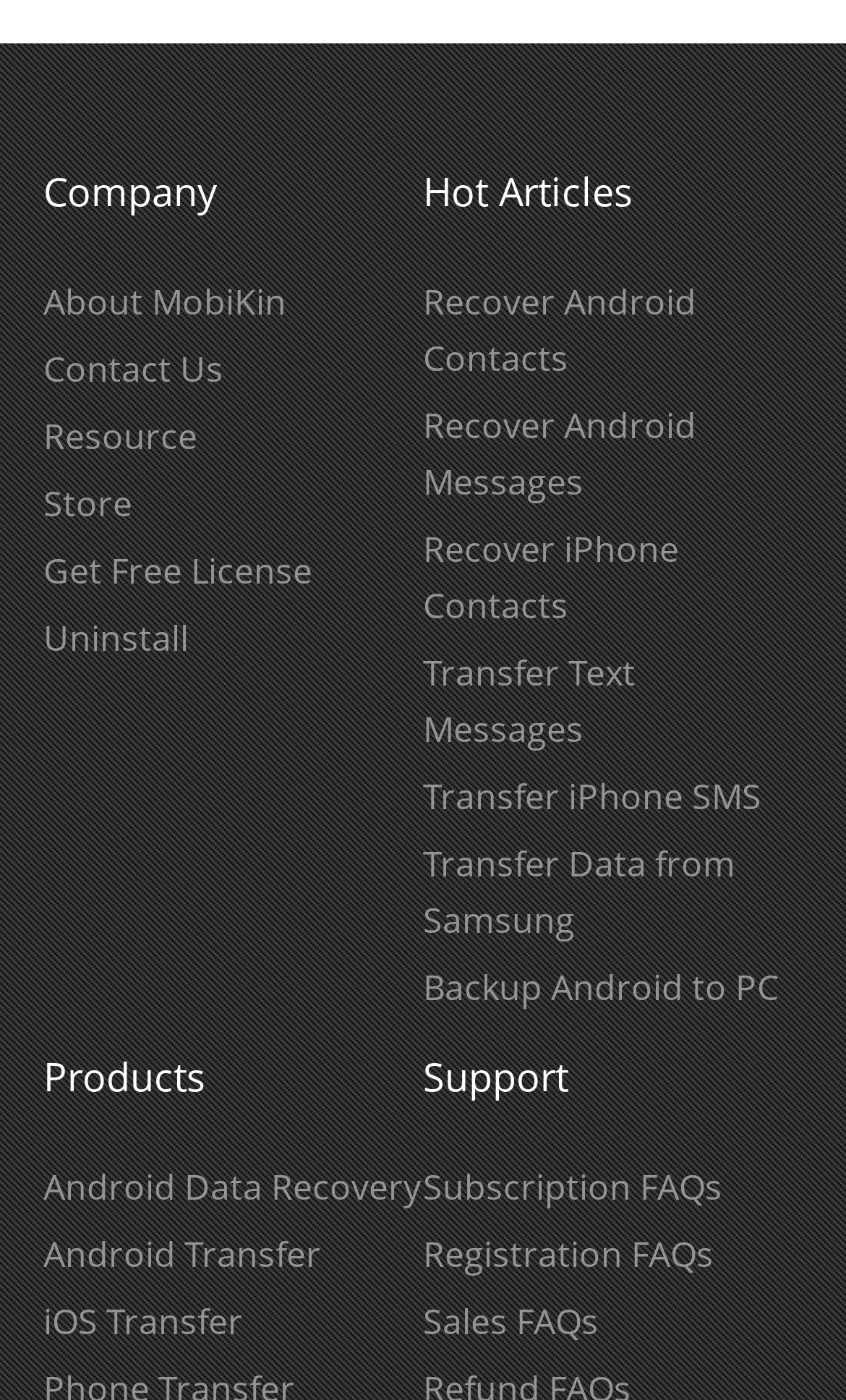What kind of support does MobiKin offer? Based on the screenshot, please respond with a single word or phrase.

Subscription, registration, and sales FAQs